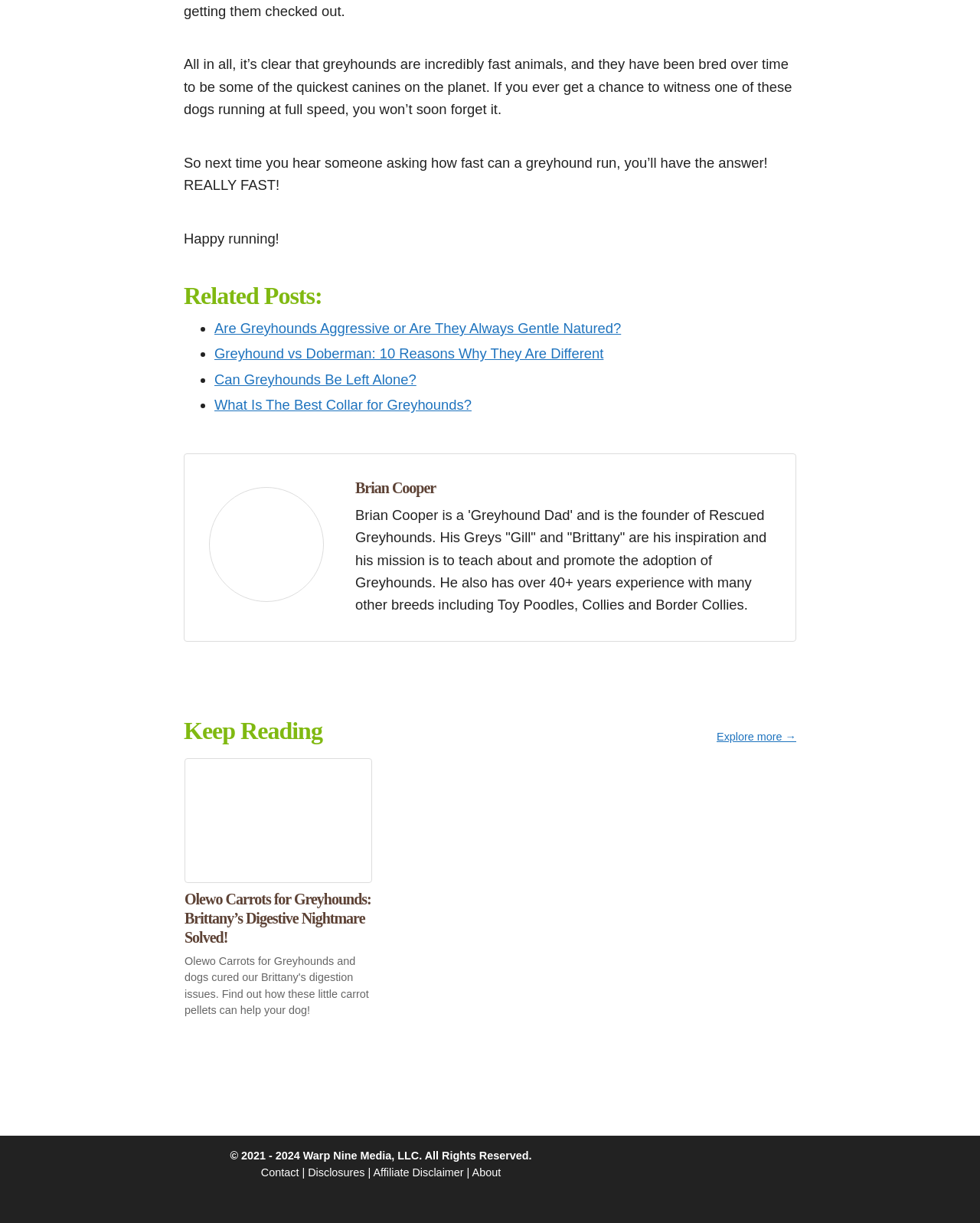Please identify the coordinates of the bounding box that should be clicked to fulfill this instruction: "Read 'Olewo Carrots for Greyhounds: Brittany’s Digestive Nightmare Solved!' article".

[0.188, 0.62, 0.379, 0.859]